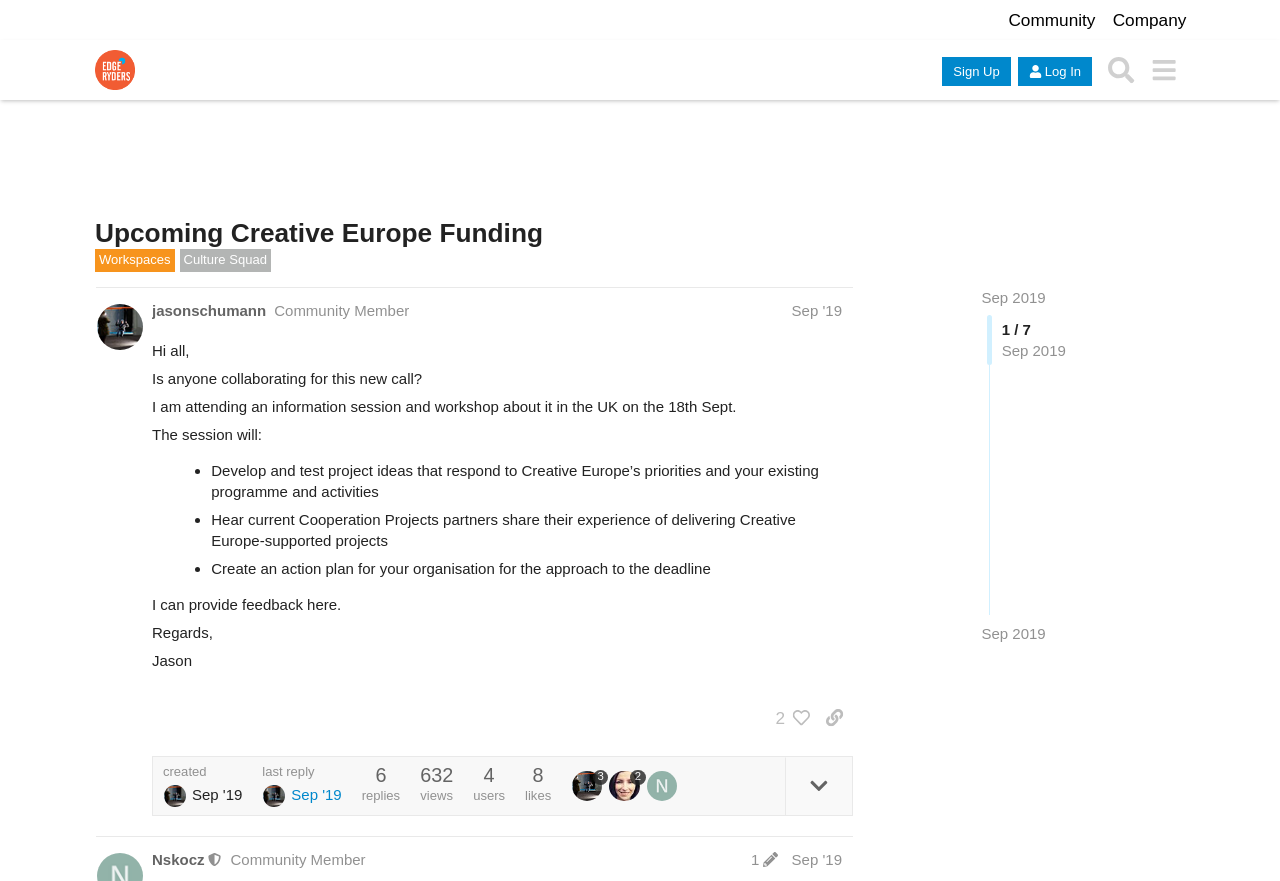How many people liked the post by Jason Schumann?
Could you please answer the question thoroughly and with as much detail as possible?

The number of people who liked the post by Jason Schumann can be found at the bottom of the post, where it says '2 people liked this post'.